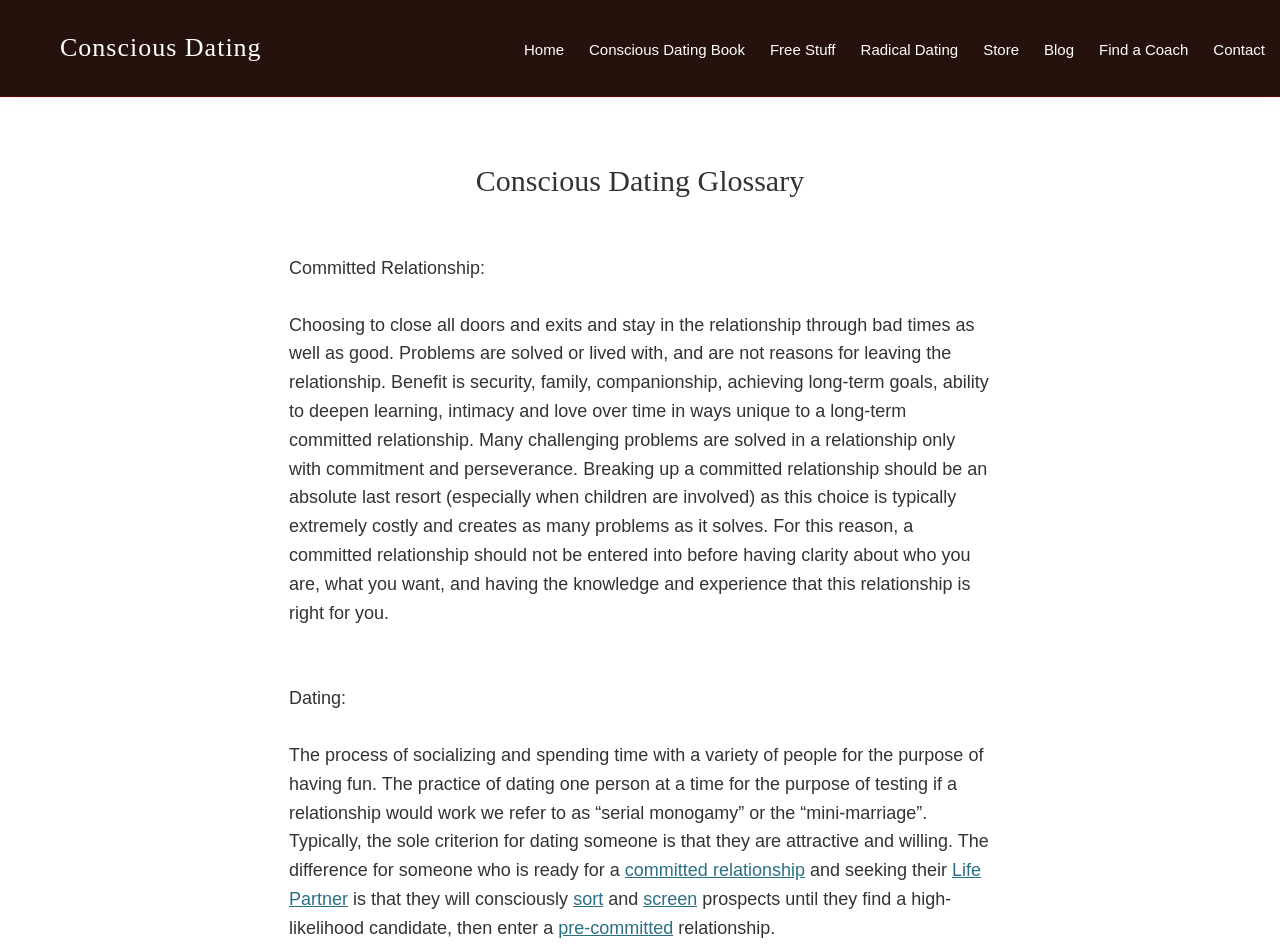Determine the bounding box coordinates of the clickable element to achieve the following action: 'Click on the 'Free Stuff' link'. Provide the coordinates as four float values between 0 and 1, formatted as [left, top, right, bottom].

[0.594, 0.032, 0.661, 0.073]